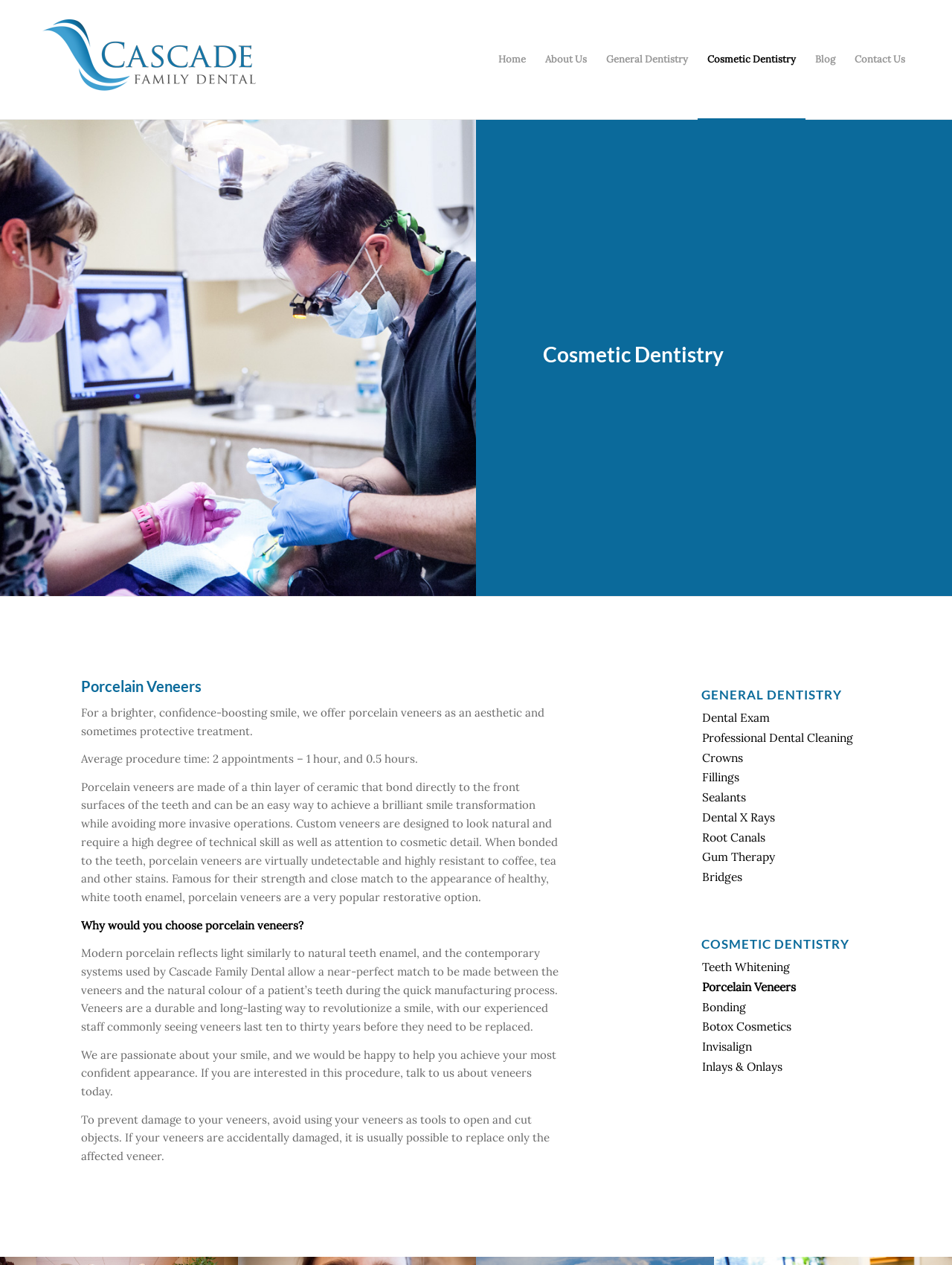Please identify the bounding box coordinates of the region to click in order to complete the task: "Contact Us". The coordinates must be four float numbers between 0 and 1, specified as [left, top, right, bottom].

[0.888, 0.0, 0.961, 0.094]